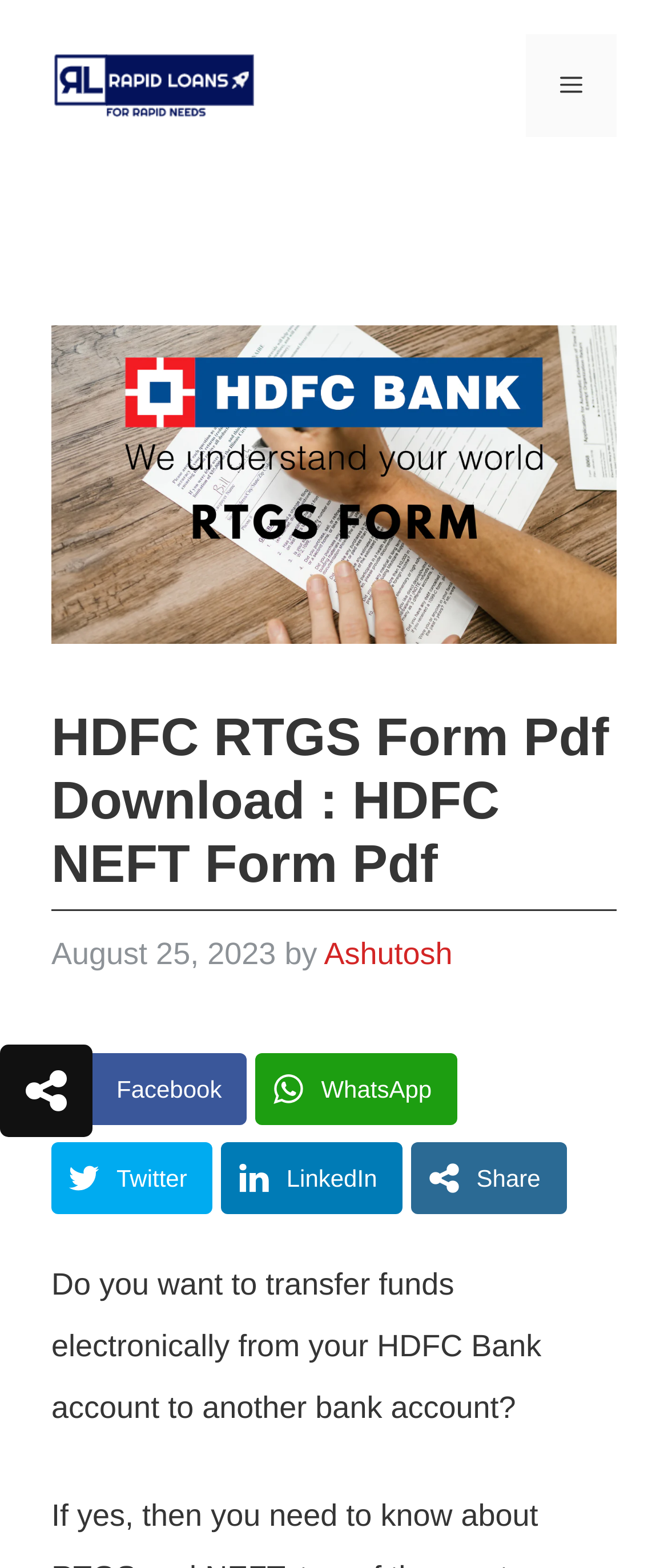Pinpoint the bounding box coordinates of the area that should be clicked to complete the following instruction: "Print this Article". The coordinates must be given as four float numbers between 0 and 1, i.e., [left, top, right, bottom].

None